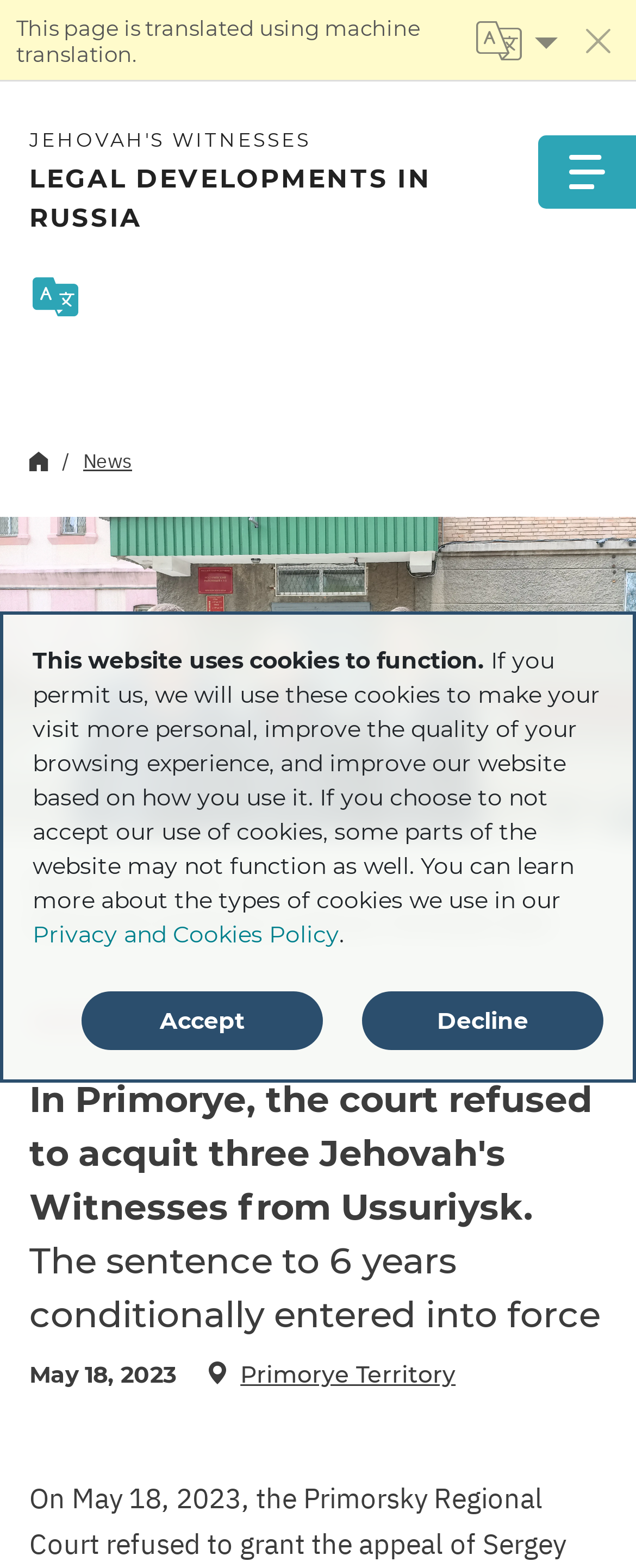Please find the bounding box coordinates of the element that you should click to achieve the following instruction: "View the image of Dmytro Tishchenko, Serhiy Korolchuk and Anton Chermnykh". The coordinates should be presented as four float numbers between 0 and 1: [left, top, right, bottom].

[0.0, 0.33, 1.0, 0.532]